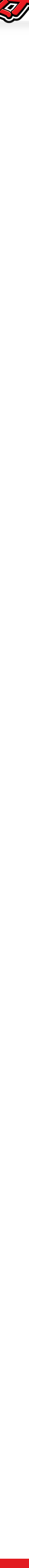What is the average speed of Takuma Sato's laps?
Look at the image and answer with only one word or phrase.

221.094 mph